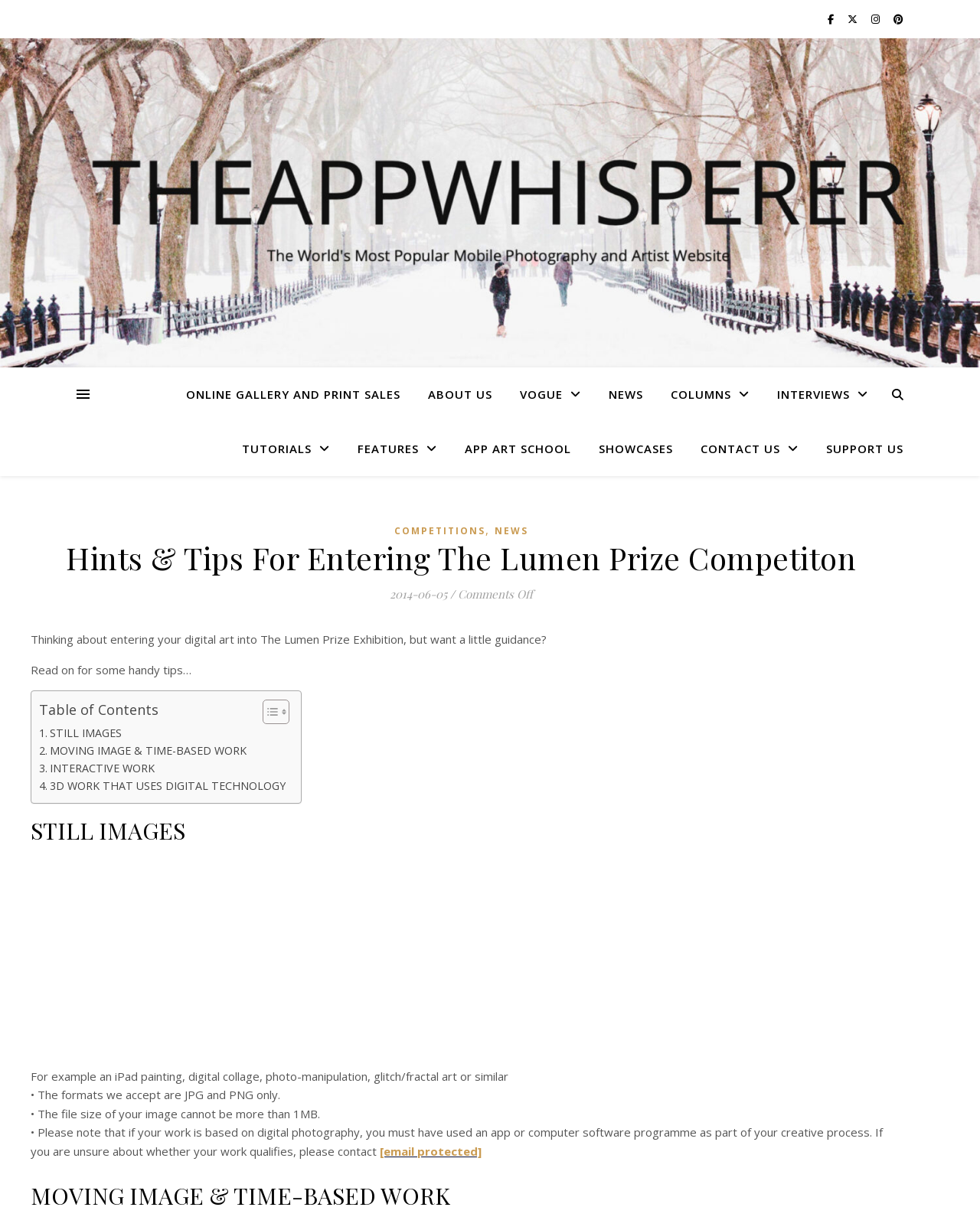Please determine the bounding box coordinates of the element's region to click for the following instruction: "Click on ONLINE GALLERY AND PRINT SALES".

[0.19, 0.302, 0.421, 0.346]